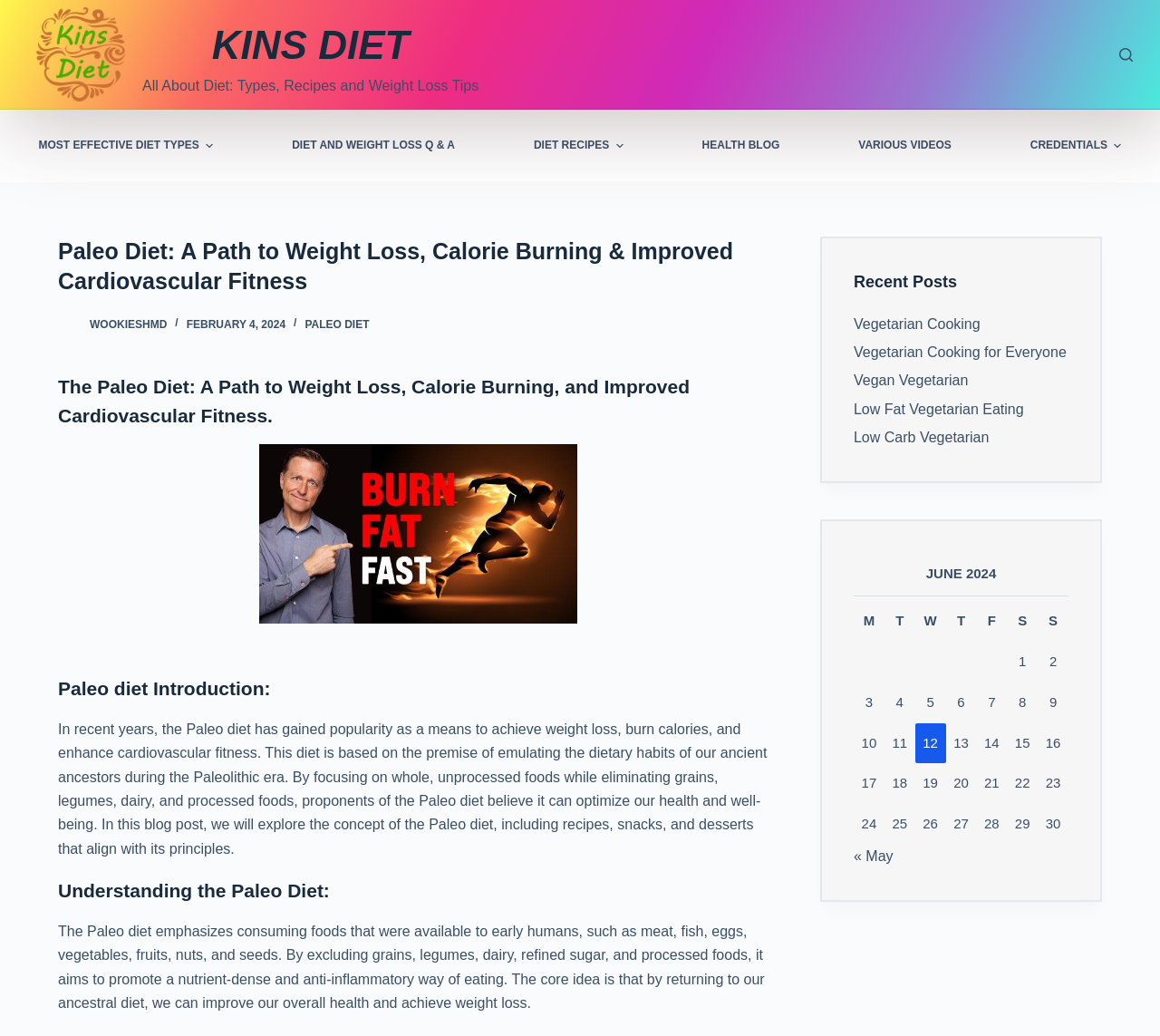Provide the bounding box coordinates of the area you need to click to execute the following instruction: "Explore the 'Recent Posts' section".

[0.736, 0.261, 0.921, 0.284]